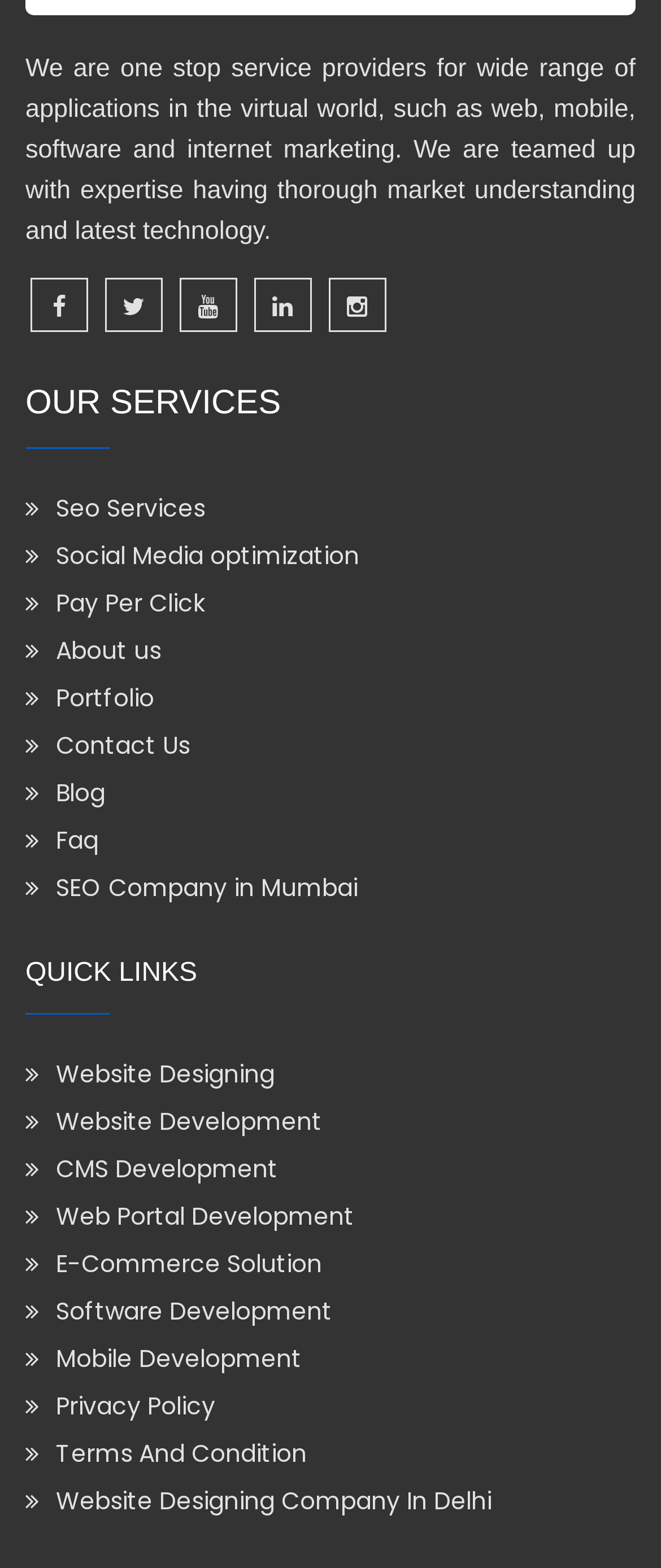Find and provide the bounding box coordinates for the UI element described with: "Blog".

[0.038, 0.495, 0.962, 0.517]